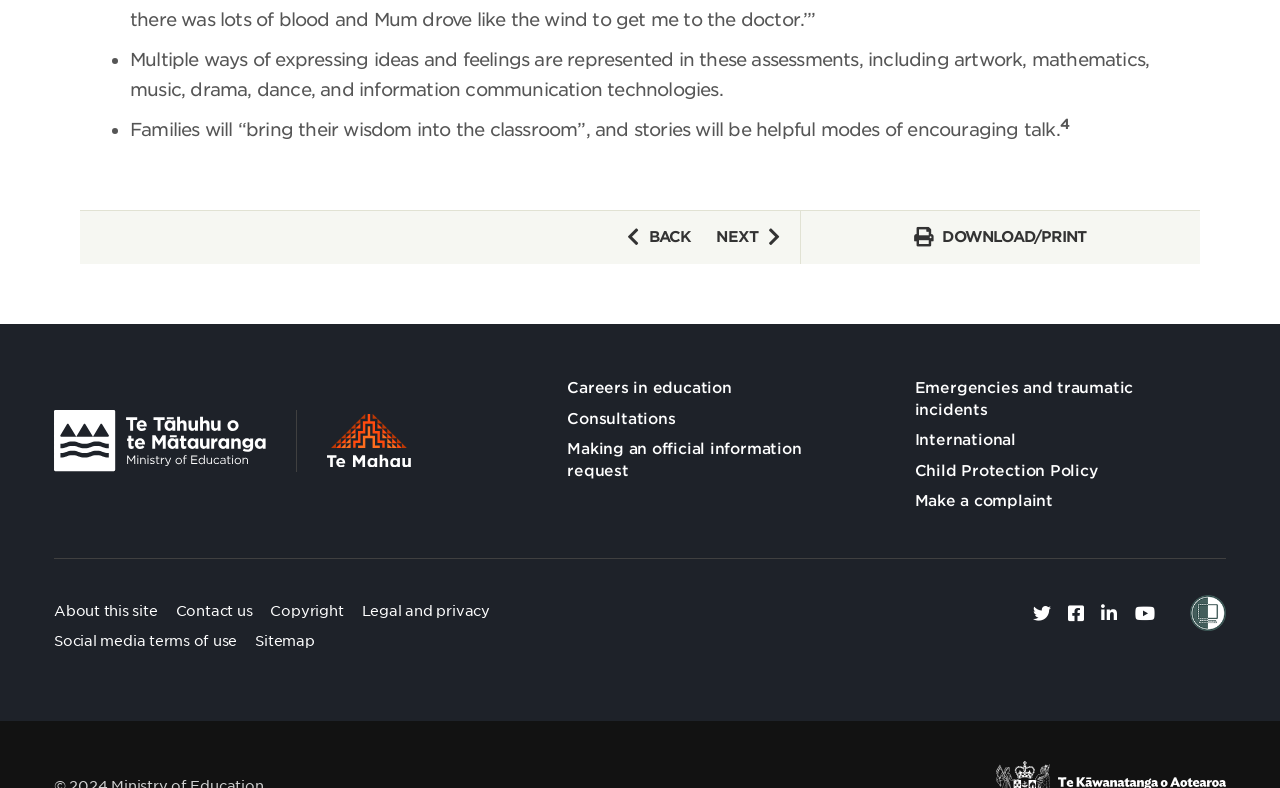Determine the bounding box coordinates of the clickable region to execute the instruction: "Click the NEXT button". The coordinates should be four float numbers between 0 and 1, denoted as [left, top, right, bottom].

[0.56, 0.289, 0.609, 0.312]